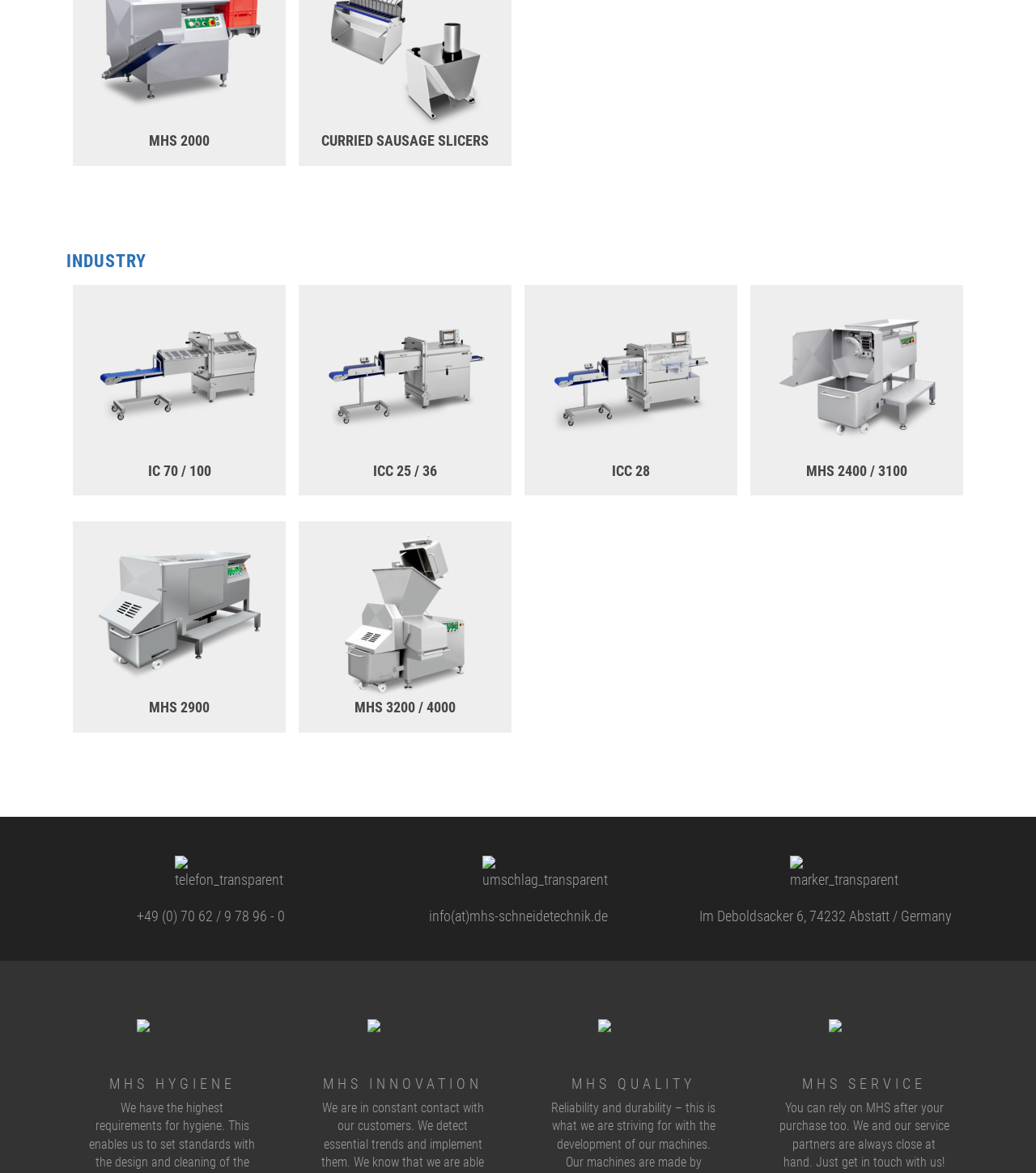Please identify the bounding box coordinates of the element's region that needs to be clicked to fulfill the following instruction: "Click the link to MHS 2000". The bounding box coordinates should consist of four float numbers between 0 and 1, i.e., [left, top, right, bottom].

[0.083, 0.034, 0.263, 0.13]